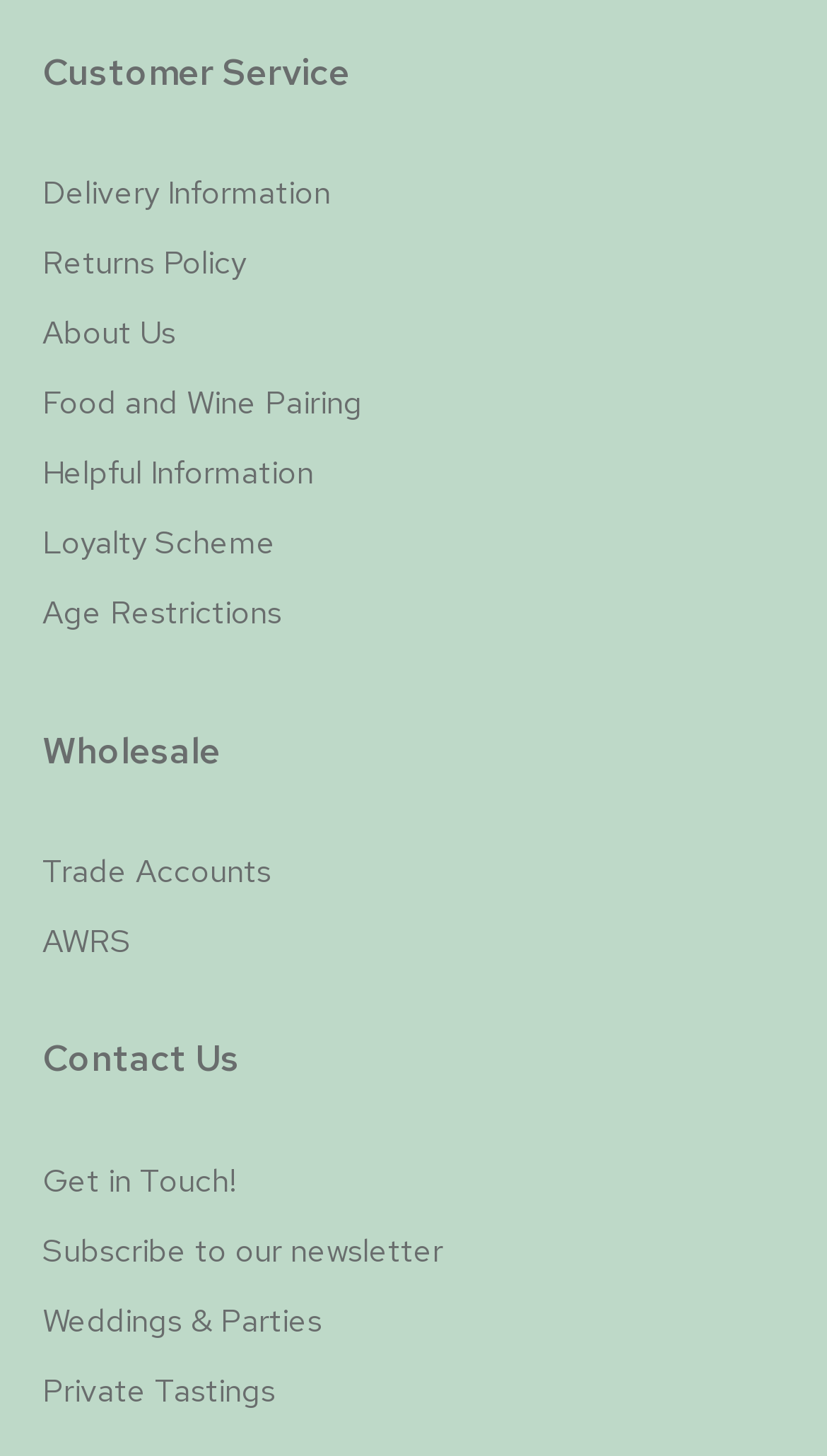How many static texts are on the webpage?
Provide an in-depth and detailed answer to the question.

I counted the number of static texts on the webpage, which are 'Customer Service', 'Wholesale', and 'Contact Us', totaling 3 static texts.